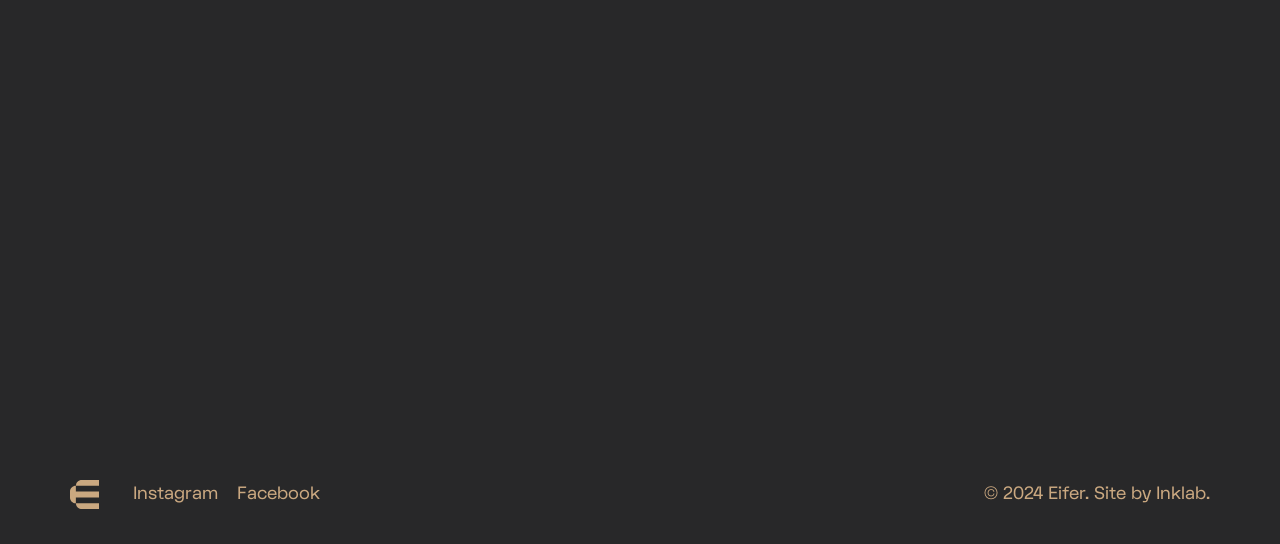Identify the bounding box coordinates for the UI element described as follows: "Next". Ensure the coordinates are four float numbers between 0 and 1, formatted as [left, top, right, bottom].

[0.897, 0.566, 0.945, 0.621]